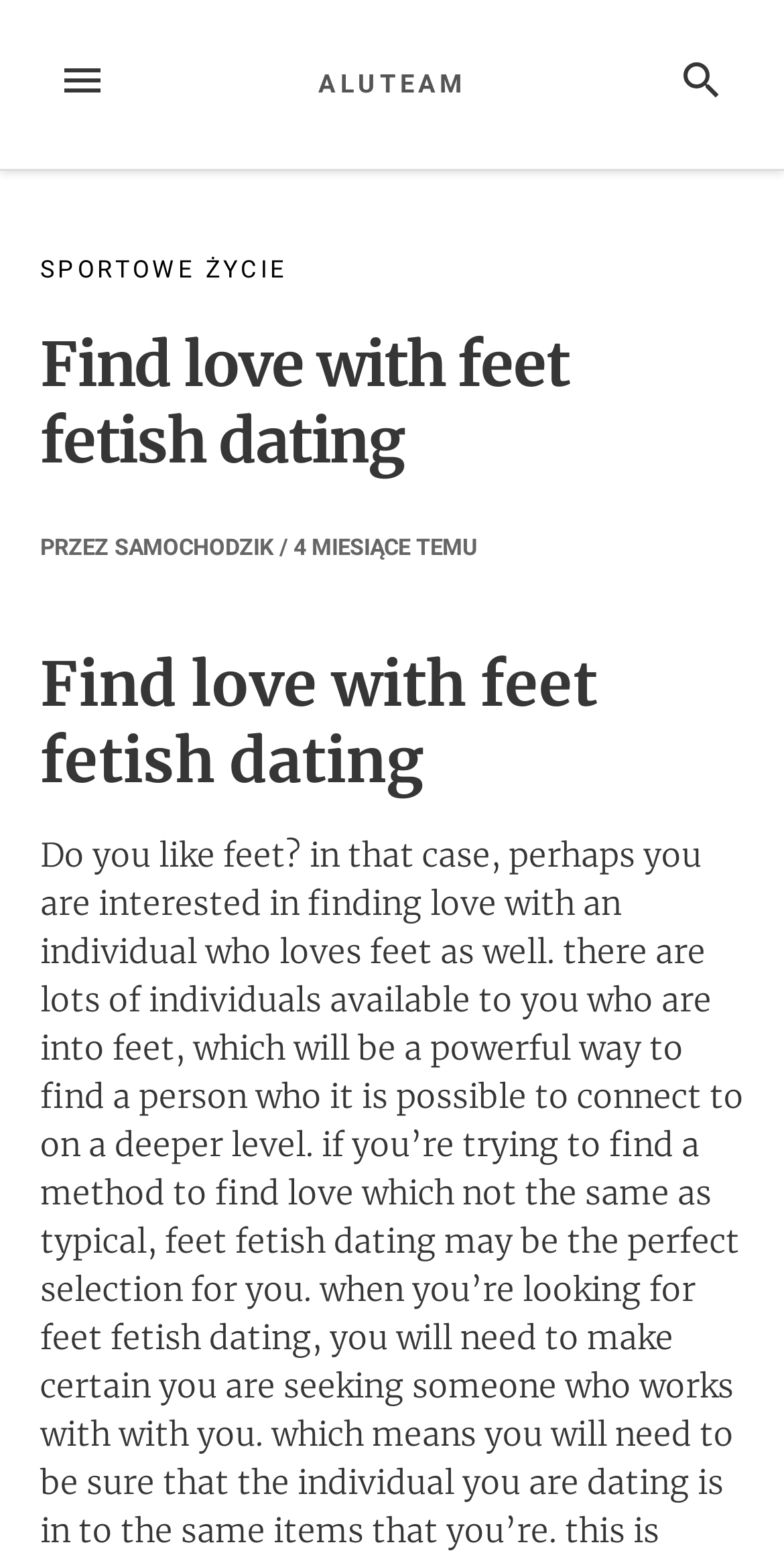What is the category of 'SAMOCHODZIK'?
Examine the screenshot and reply with a single word or phrase.

SPORTOWE ŻYCIE